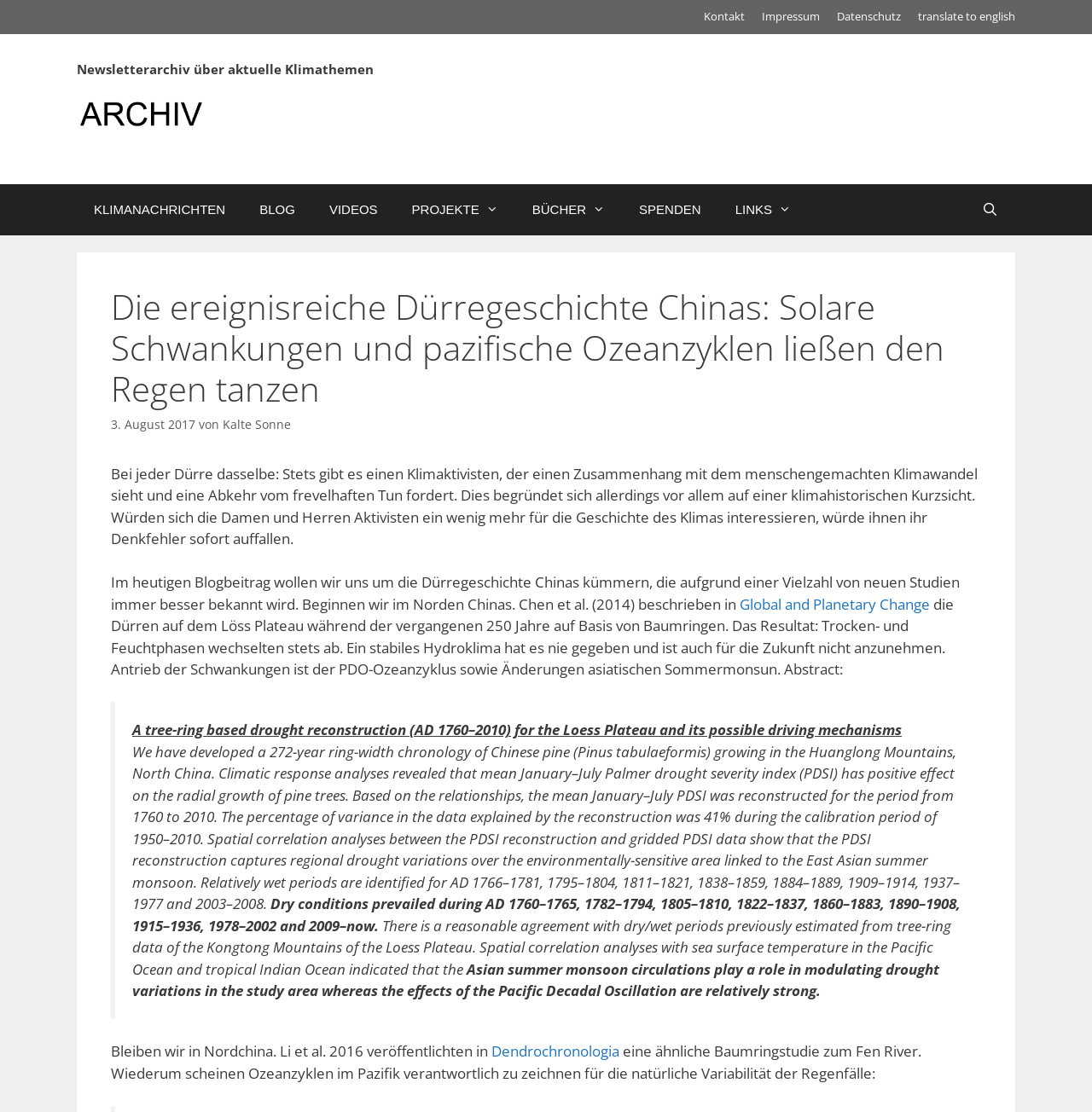Please provide the bounding box coordinates for the element that needs to be clicked to perform the following instruction: "Read the 'Die ereignisreiche Dürregeschichte Chinas' article". The coordinates should be given as four float numbers between 0 and 1, i.e., [left, top, right, bottom].

[0.102, 0.258, 0.898, 0.368]